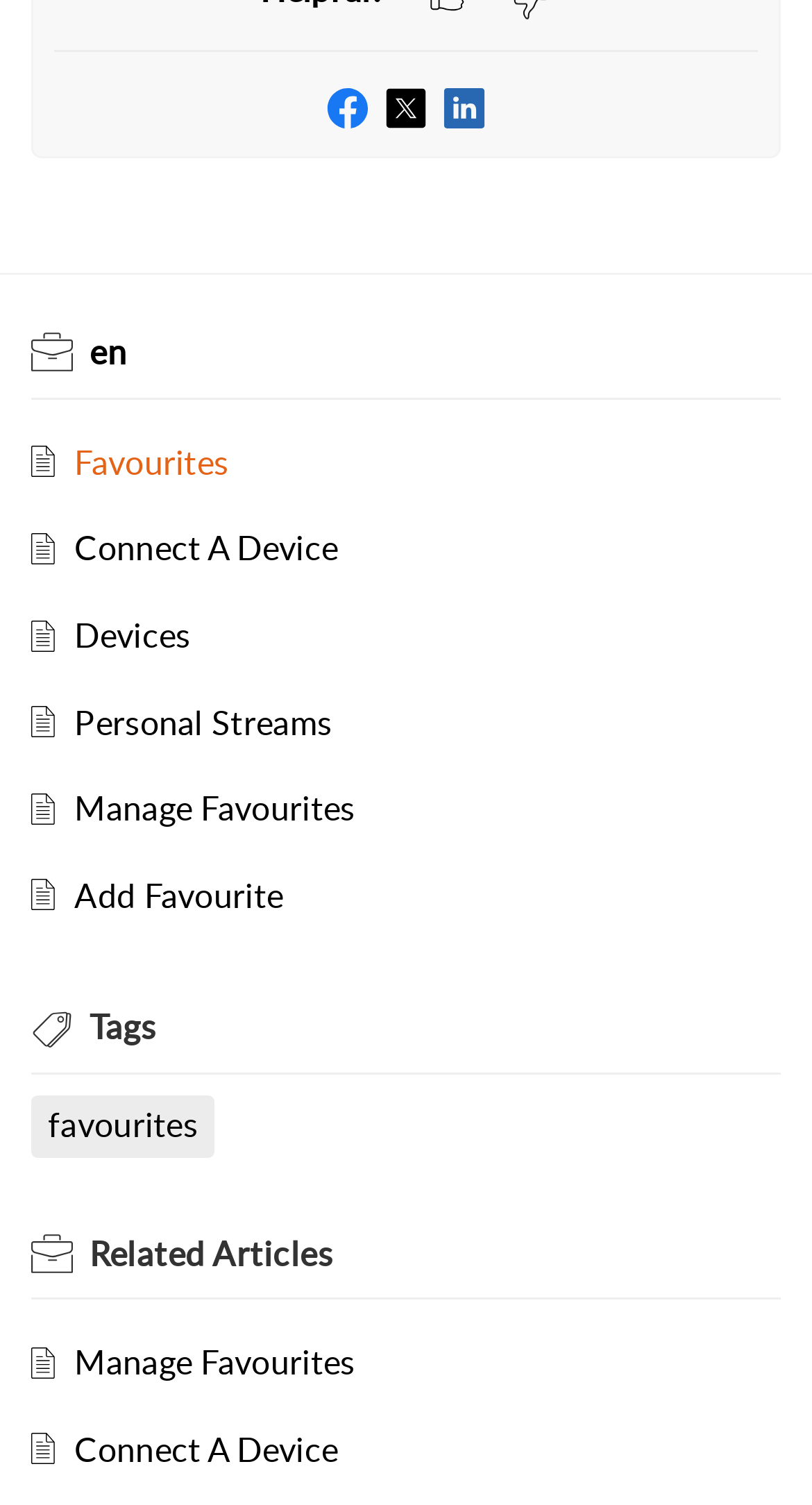How many navigation links are there?
Using the image, provide a concise answer in one word or a short phrase.

7